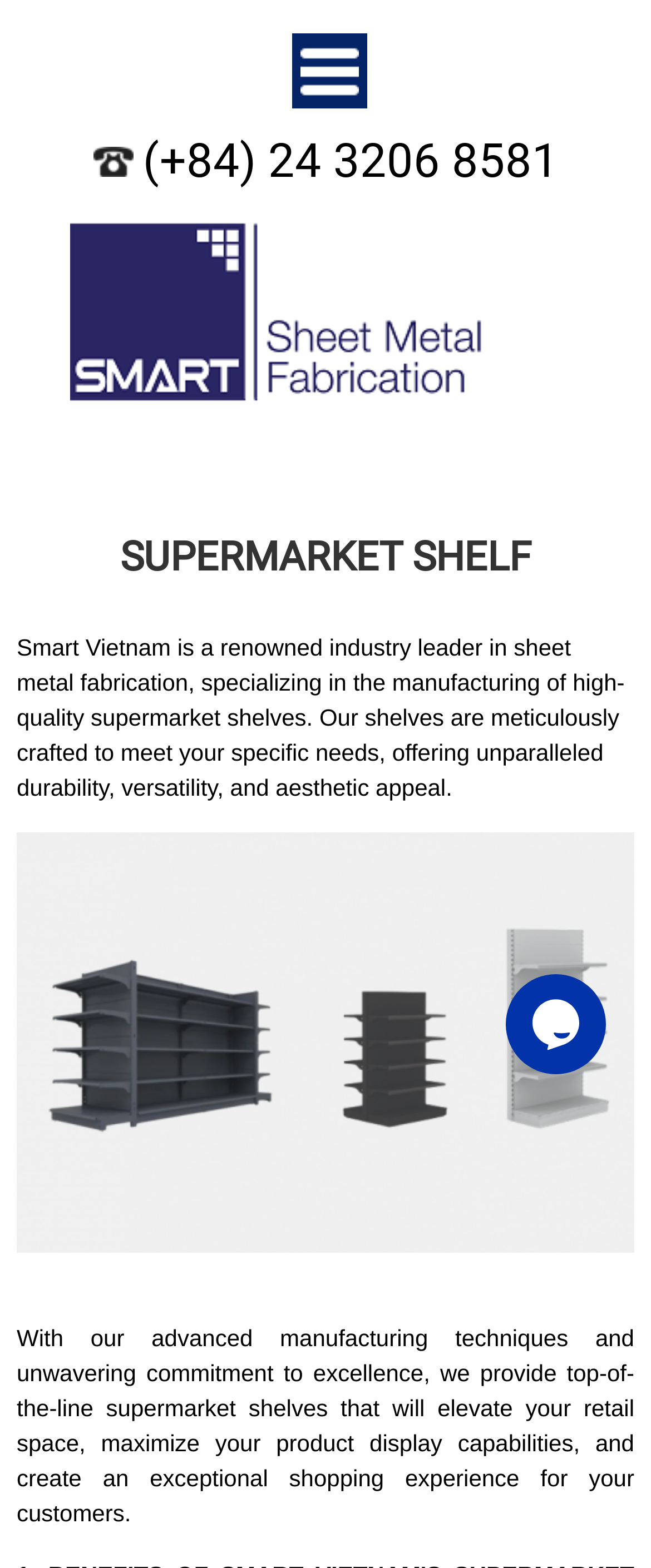Locate the UI element that matches the description alt="Logo" in the webpage screenshot. Return the bounding box coordinates in the format (top-left x, top-left y, bottom-right x, bottom-right y), with values ranging from 0 to 1.

[0.108, 0.247, 0.892, 0.265]